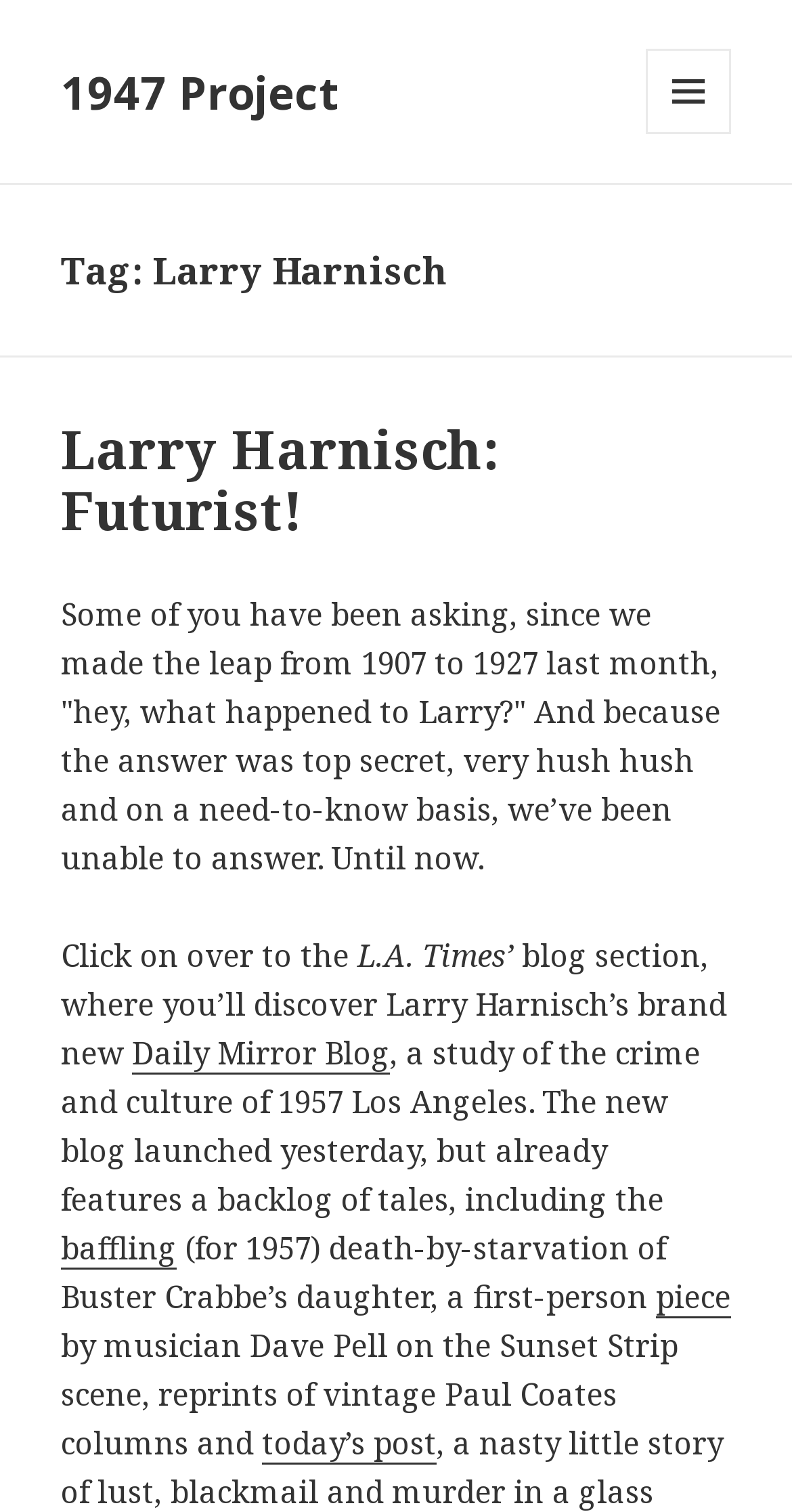Examine the screenshot and answer the question in as much detail as possible: What is the title of the new blog?

The title of the new blog can be determined by looking at the link 'Daily Mirror Blog' which suggests that it is the title of the new blog.